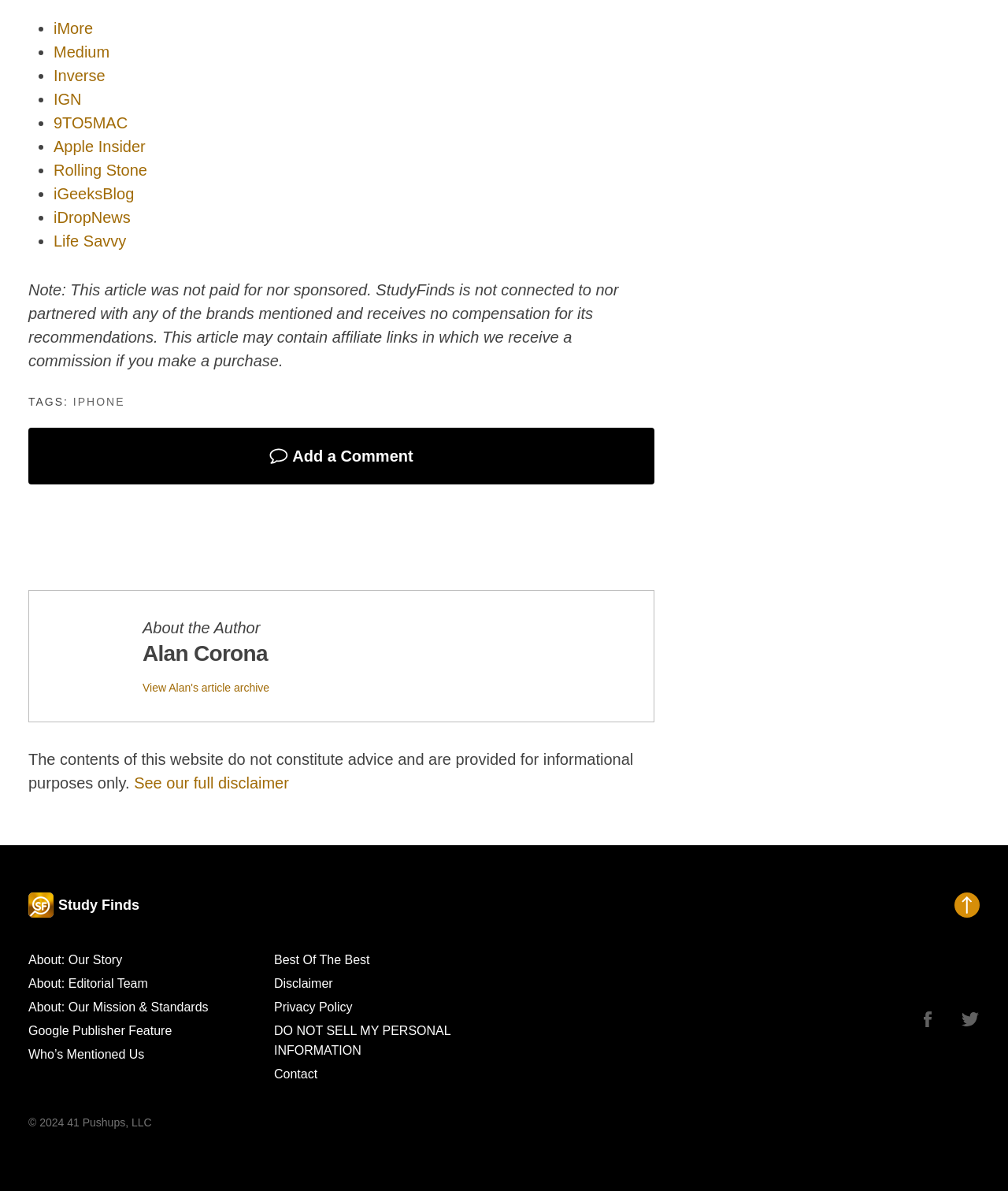Determine the bounding box coordinates of the element that should be clicked to execute the following command: "Follow on Google News".

[0.221, 0.428, 0.456, 0.482]